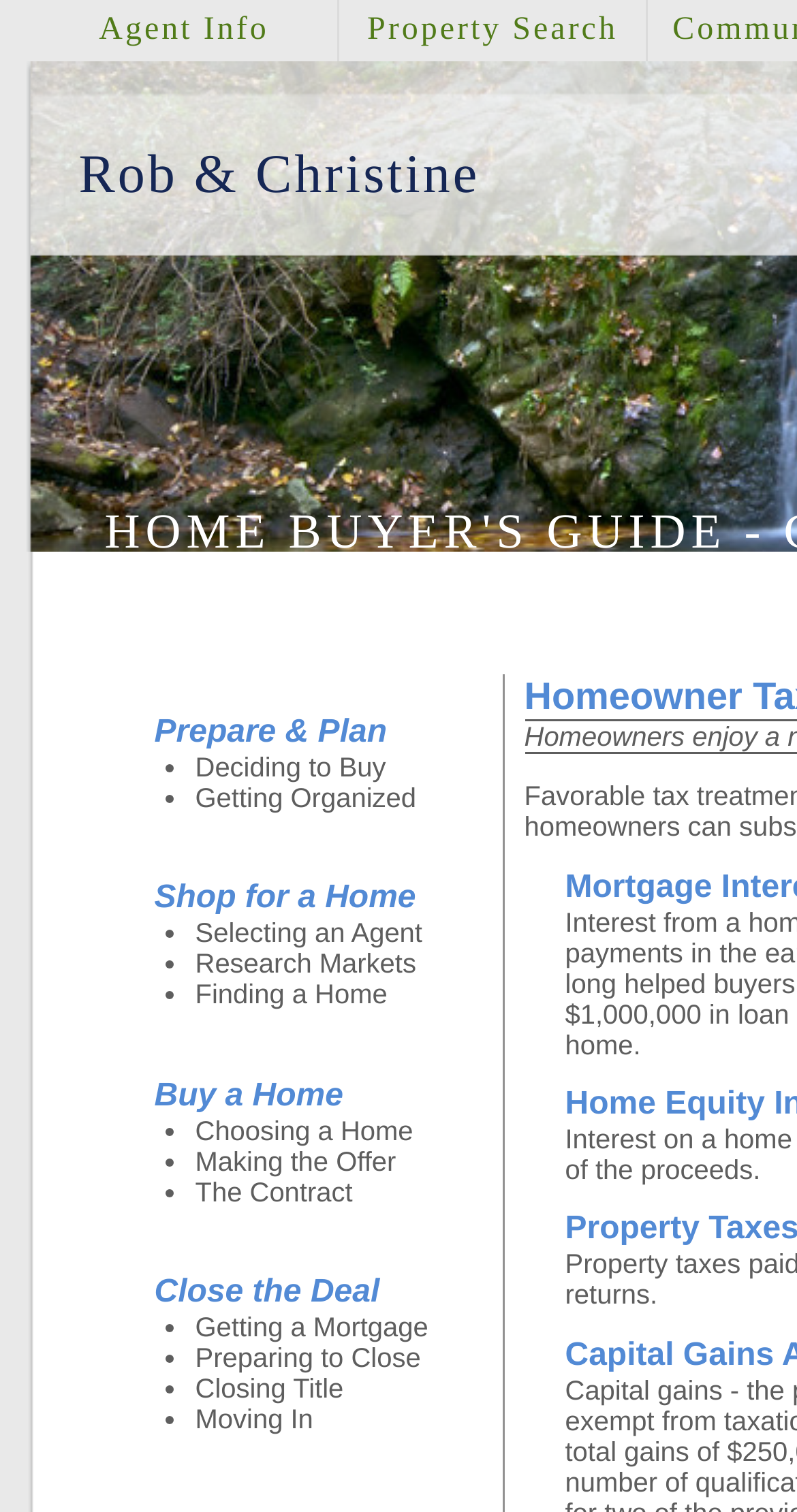Create a full and detailed caption for the entire webpage.

This webpage is a home buyer's guide, specifically focused on real estate in Maryland. At the top, there is a link to "Rob & Christine" and an image. Below this, there are three sections, each containing an image and a series of links with list markers. The first section is titled "Prepare & Plan" and has links to "Deciding to Buy", "Getting Organized", and other related topics. The second section is titled "Shop for a Home" and has links to "Selecting an Agent", "Research Markets", and "Finding a Home". The third section is titled "Buy a Home" and has links to "Choosing a Home", "Making the Offer", and "The Contract". 

Further down the page, there are two more sections, "Close the Deal" and "Additional Resources". The "Close the Deal" section has links to "Getting a Mortgage", "Preparing to Close", and "Closing Title". The "Additional Resources" section has a link to "Moving In". At the very top of the page, there are two links, "Agent Info" and "Property Search", which are likely navigation links. Overall, this webpage appears to be a comprehensive guide for home buyers in Maryland, covering various stages of the home buying process.